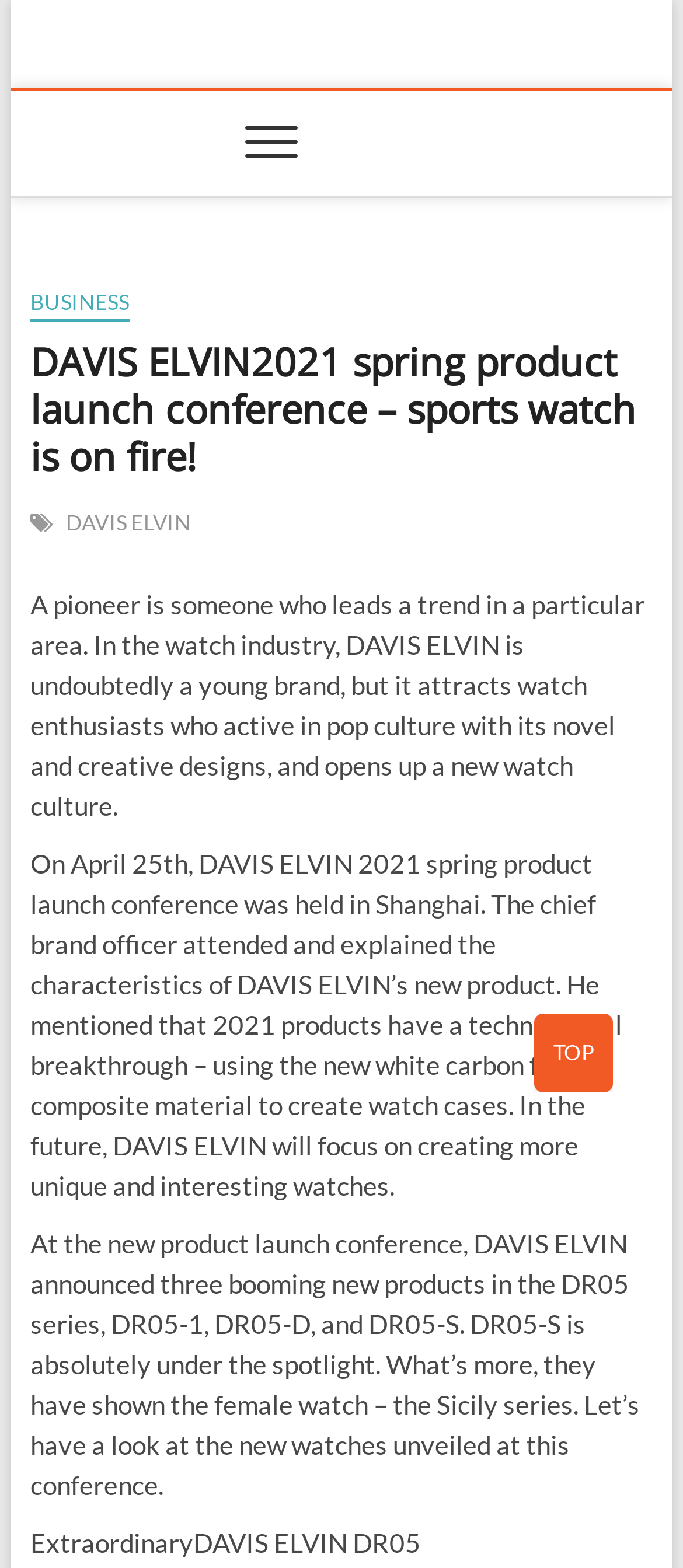Create a full and detailed caption for the entire webpage.

The webpage is about DAVIS ELVIN, a young brand in the watch industry, and its 2021 spring product launch conference. At the top, there is a navigation menu labeled "Main Menu" with a button to expand it. Below the navigation menu, there is a header section with a link to "BUSINESS" and a heading that reads "DAVIS ELVIN 2021 spring product launch conference - sports watch is on fire!". 

To the right of the heading, there is a link to "DAVIS ELVIN". Below the header section, there are three paragraphs of text that describe DAVIS ELVIN as a pioneer in the watch industry, its novel and creative designs, and the characteristics of its new products. The text also mentions the brand's focus on creating unique and interesting watches in the future.

Further down, there is a section that announces the launch of three new products in the DR05 series and a female watch series called Sicily. The text concludes with a heading that reads "Extraordinary DAVIS ELVIN DR05". At the bottom right corner of the page, there is a button labeled "TOP" with an upward arrow icon.